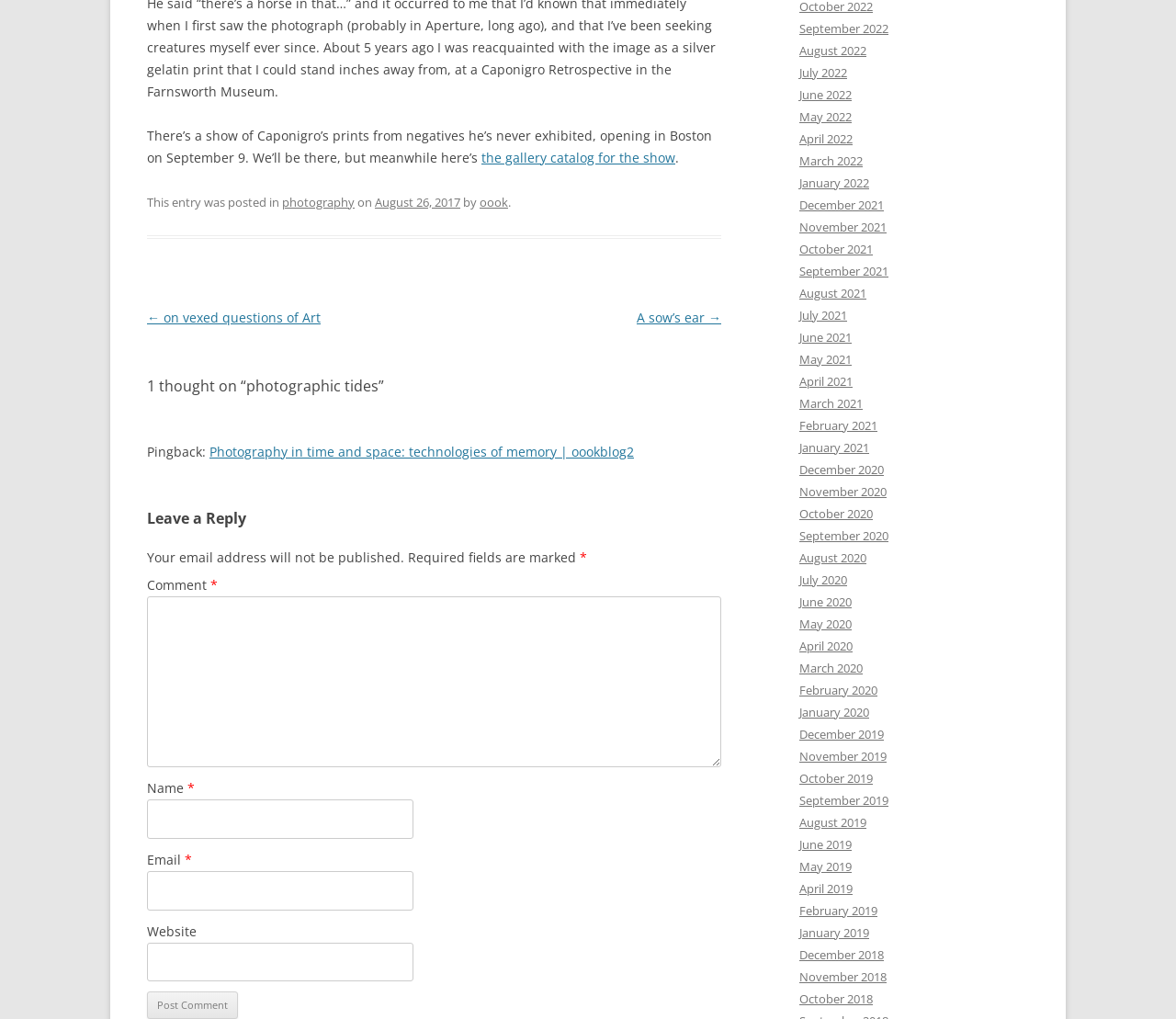Find the bounding box coordinates for the element that must be clicked to complete the instruction: "Click the link to the gallery catalog for the show". The coordinates should be four float numbers between 0 and 1, indicated as [left, top, right, bottom].

[0.409, 0.146, 0.574, 0.163]